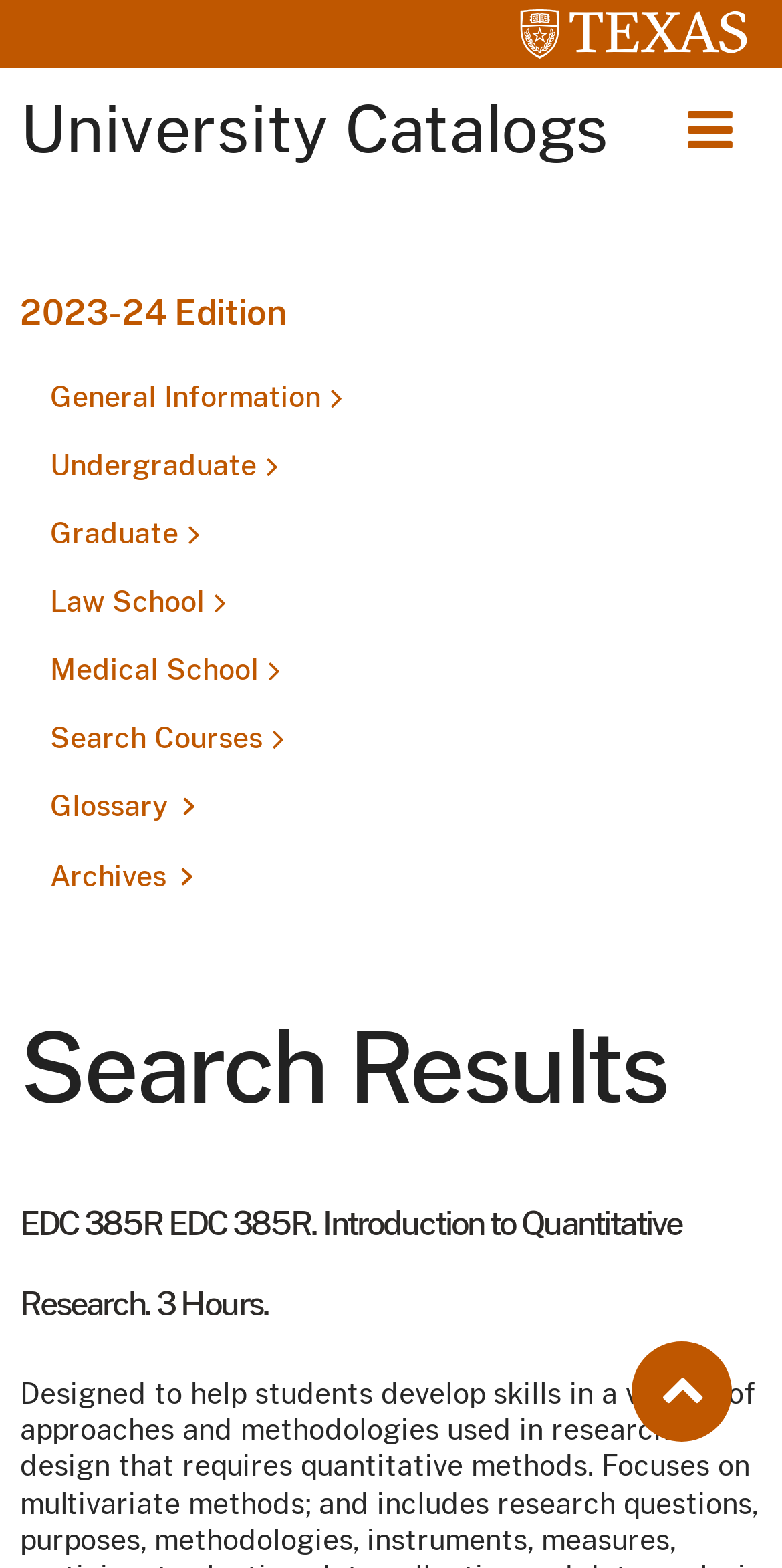What is the text of the second heading?
Your answer should be a single word or phrase derived from the screenshot.

Search Results